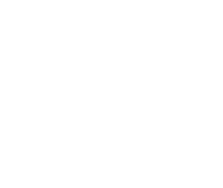Are there other related products nearby?
Offer a detailed and exhaustive answer to the question.

The image is positioned in close proximity to various related products on the webpage, making it accessible for users seeking specific mechanical solutions, which suggests that there are other related products nearby.